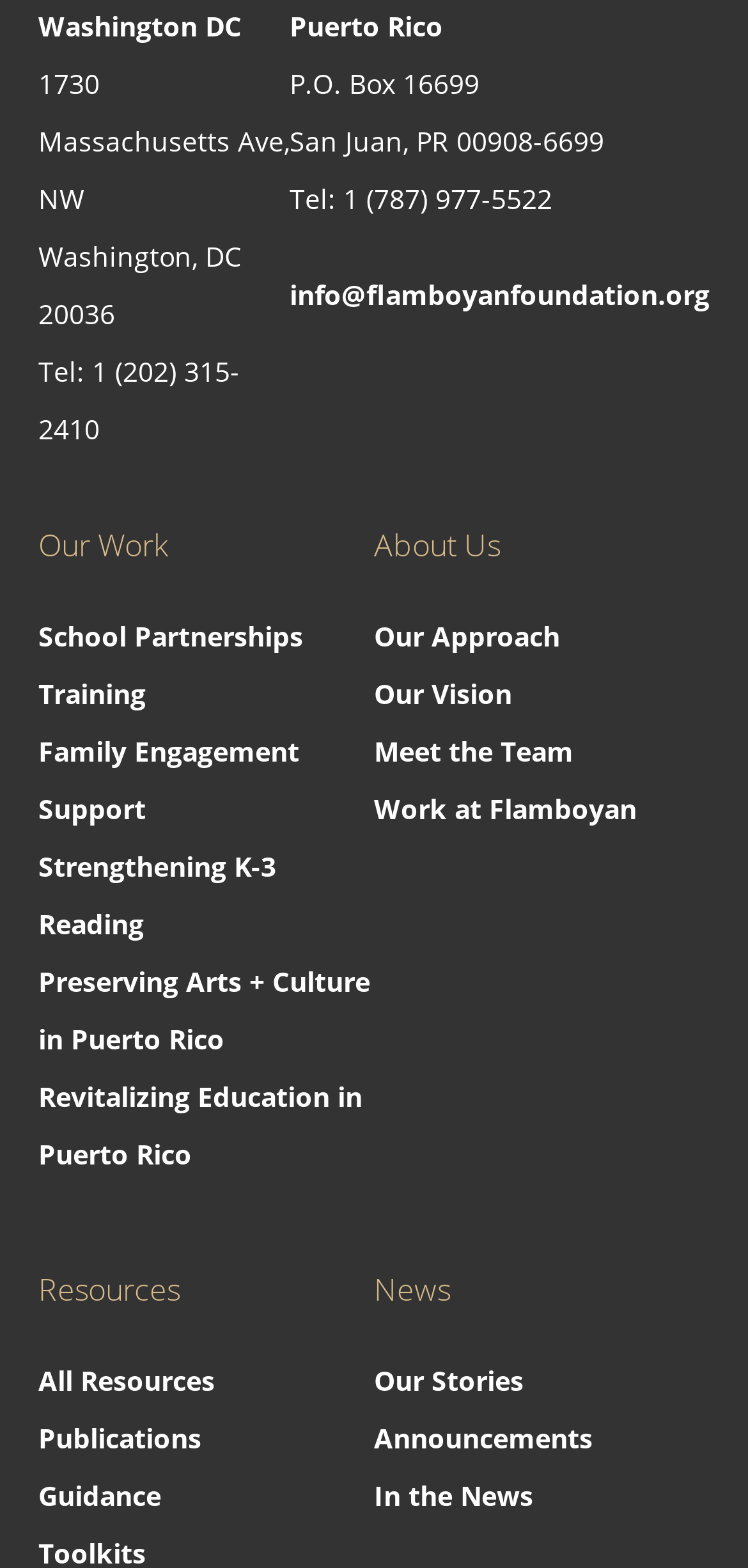Answer the question below with a single word or a brief phrase: 
How many sections are there on the webpage?

4